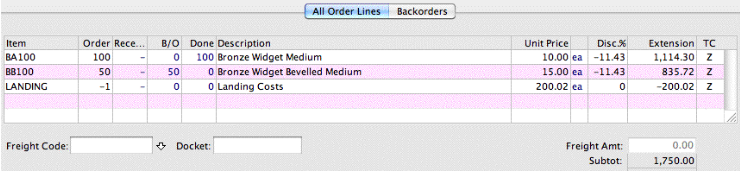Can you give a comprehensive explanation to the question given the content of the image?
What is the purpose of the 'LANDING' entry?

The 'LANDING' entry is a unique item in the table, which has a negative quantity of -1, priced at $200.02 with no discount applied, resulting in a deduction of $200.02 from the total. This entry is typically used to adjust for landing costs associated with freight and duties.